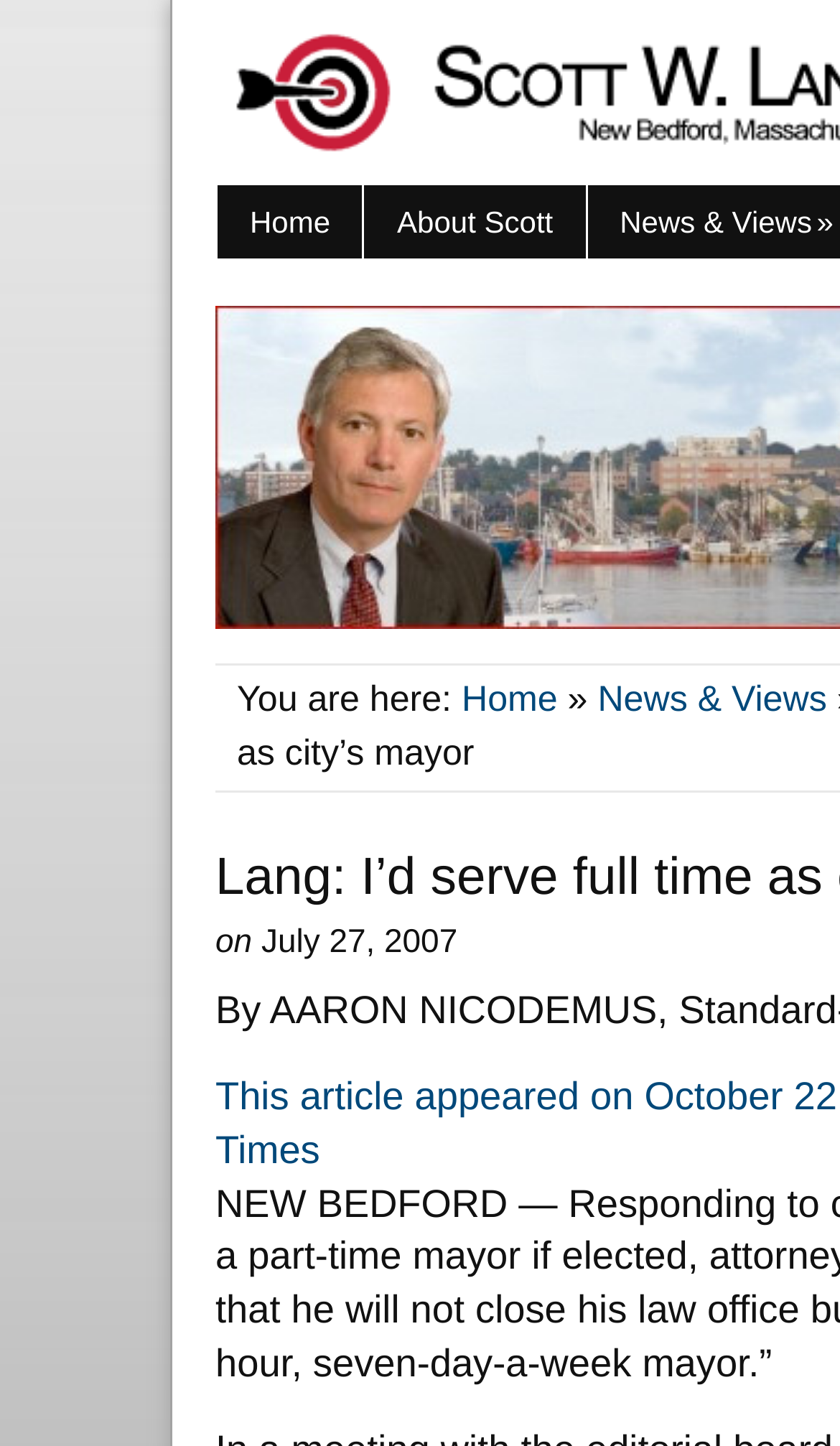Highlight the bounding box of the UI element that corresponds to this description: "News & Views".

[0.711, 0.469, 0.984, 0.498]